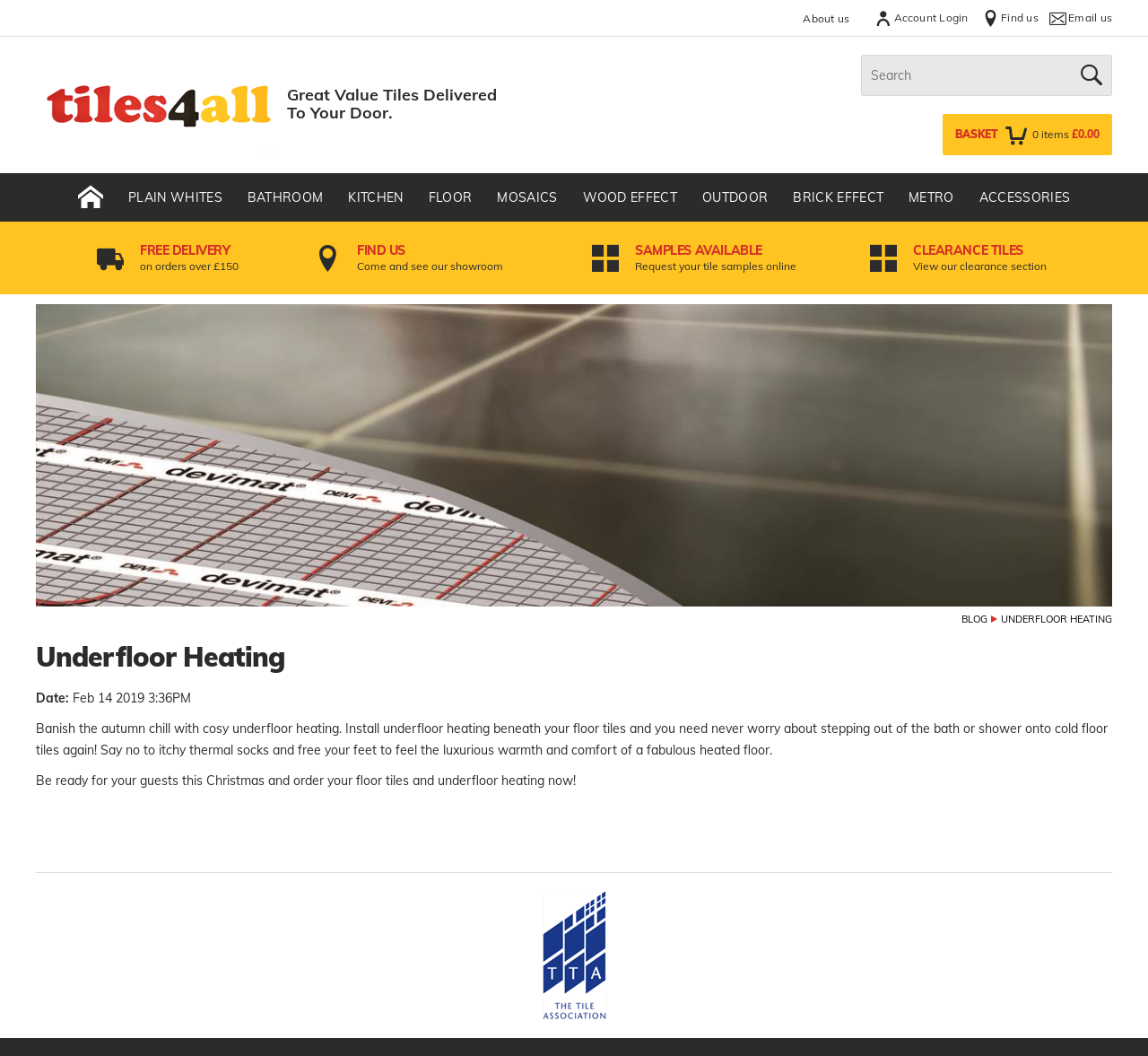Could you determine the bounding box coordinates of the clickable element to complete the instruction: "Search for tiles"? Provide the coordinates as four float numbers between 0 and 1, i.e., [left, top, right, bottom].

[0.75, 0.052, 0.969, 0.091]